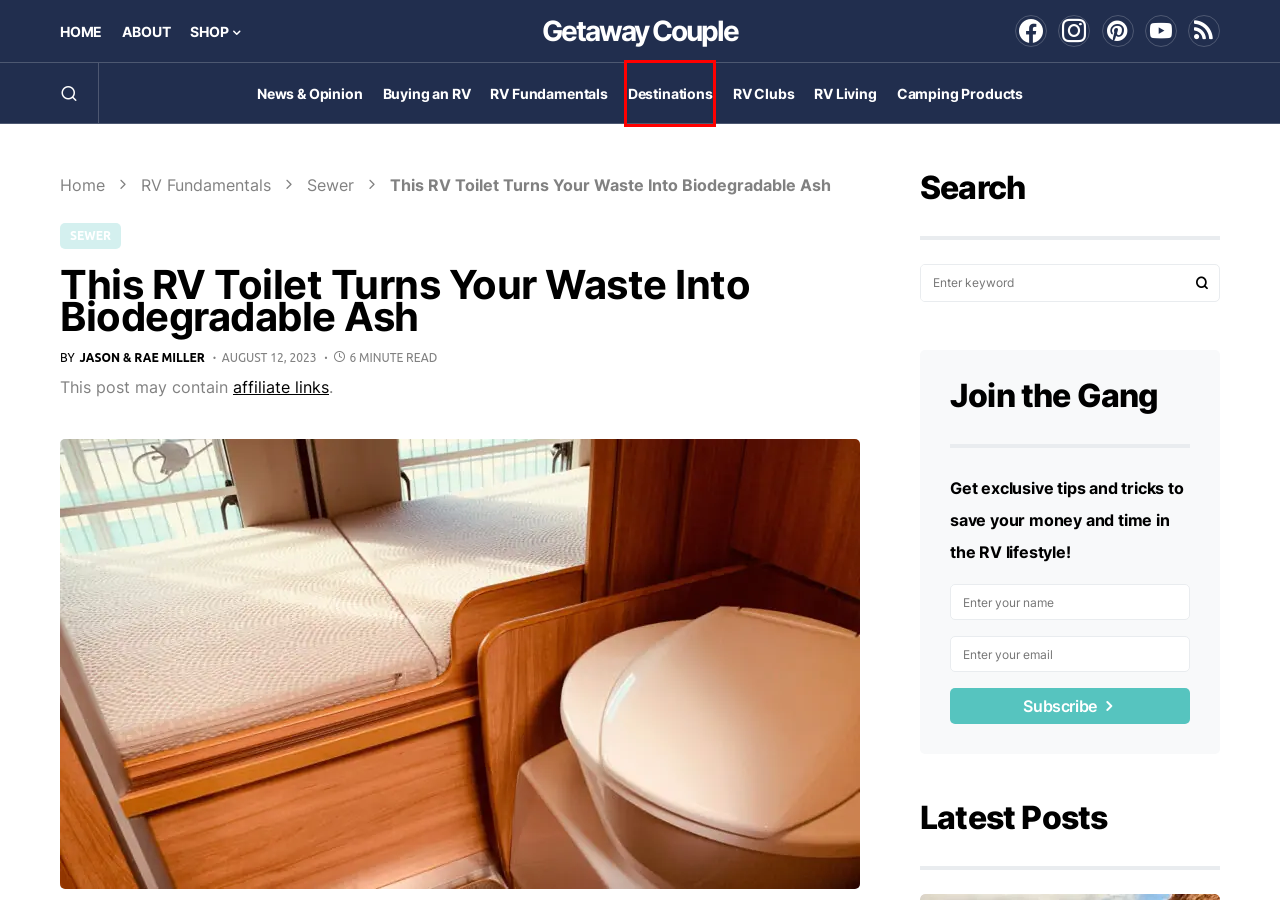Inspect the provided webpage screenshot, concentrating on the element within the red bounding box. Select the description that best represents the new webpage after you click the highlighted element. Here are the candidates:
A. RV Living Archives - Getaway Couple
B. RV Clubs Archives - Getaway Couple
C. Destinations Archives - Getaway Couple
D. Disclosure Notice - Getaway Couple
E. Jason & Rae Miller, Author at Getaway Couple
F. Buying an RV Archives - Getaway Couple
G. News & Opinion Archives - Getaway Couple
H. About Us - Getaway Couple

C